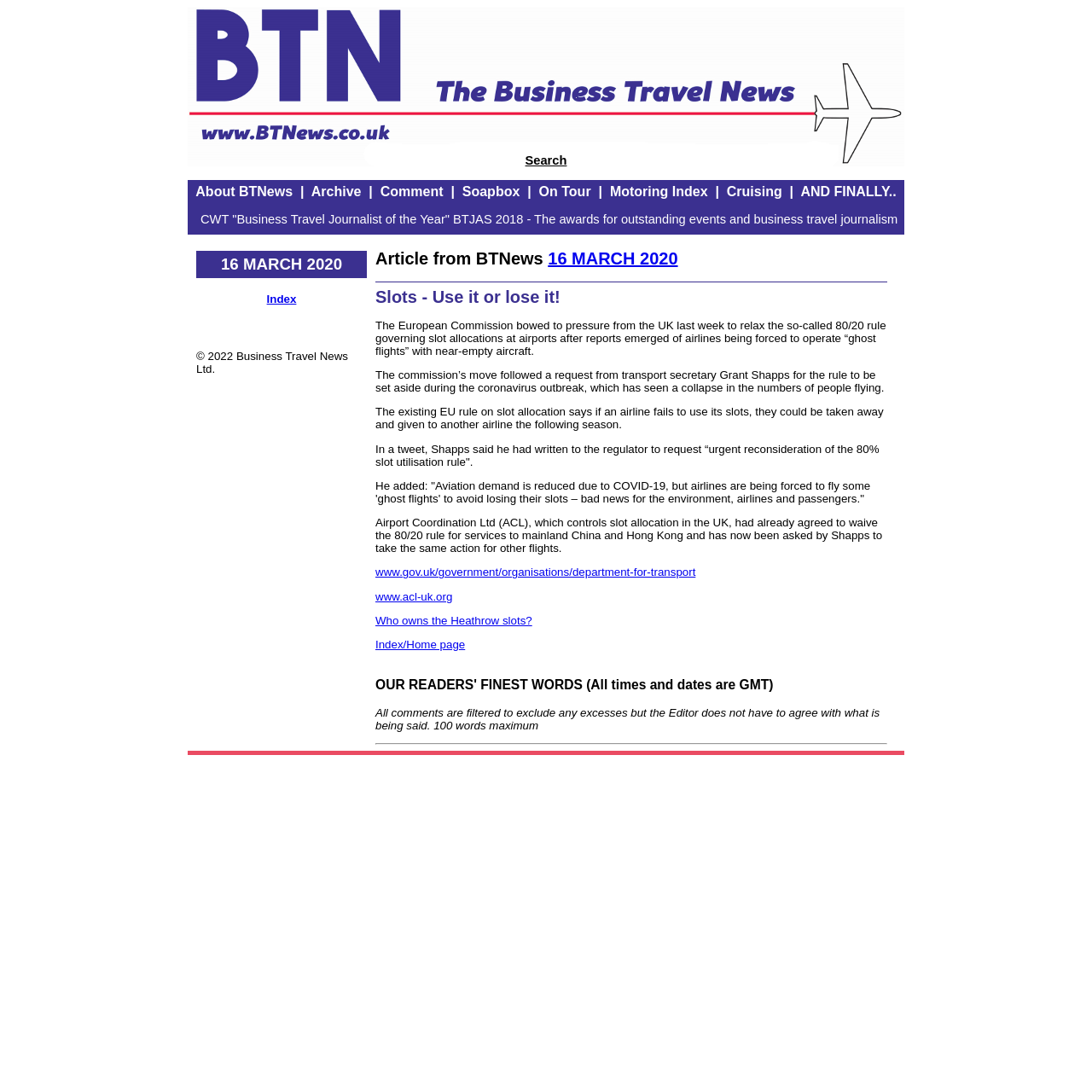Pinpoint the bounding box coordinates of the clickable element to carry out the following instruction: "Check the comments from readers."

[0.344, 0.62, 0.812, 0.634]